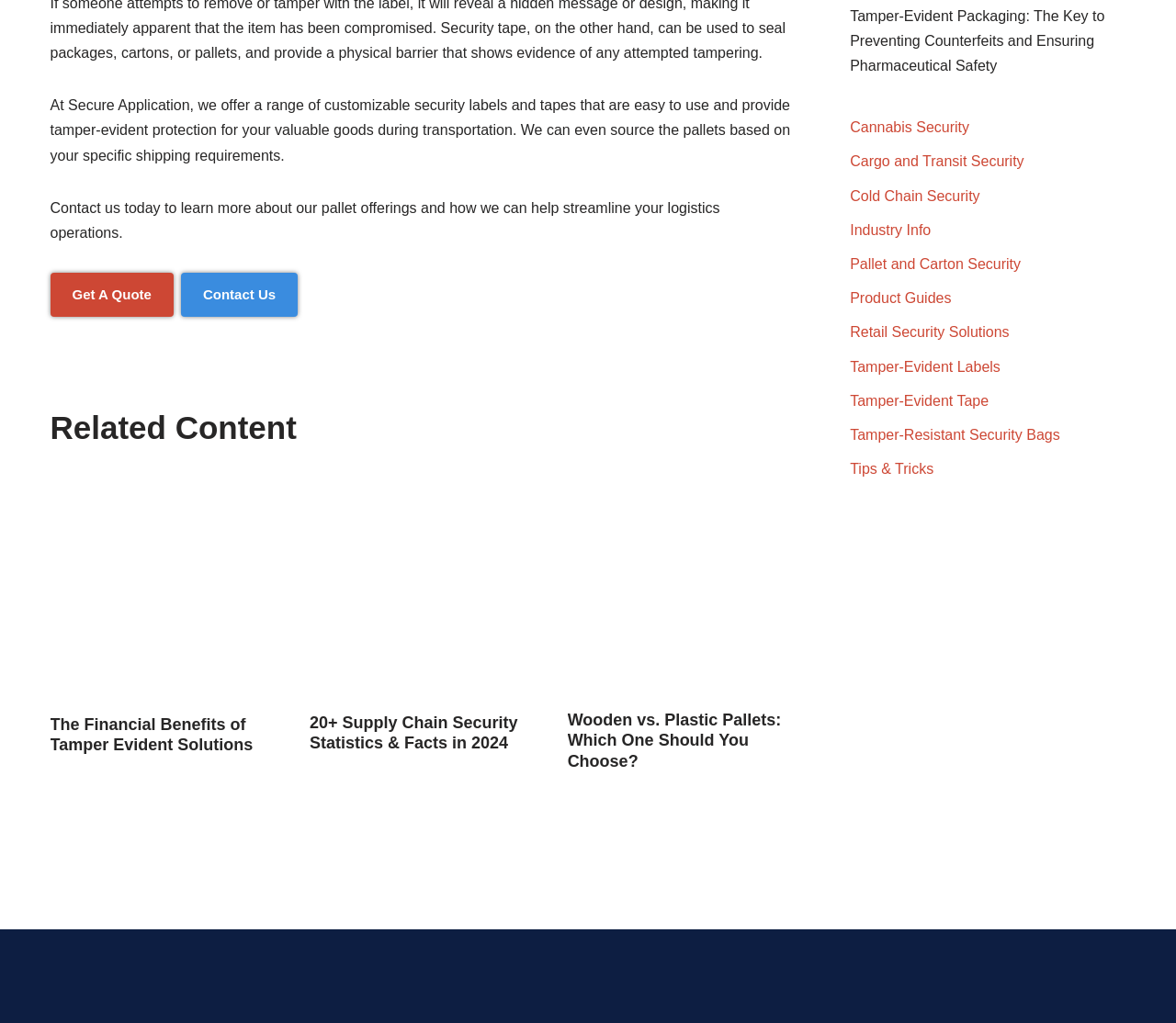Locate the bounding box for the described UI element: "[ date ]". Ensure the coordinates are four float numbers between 0 and 1, formatted as [left, top, right, bottom].

None